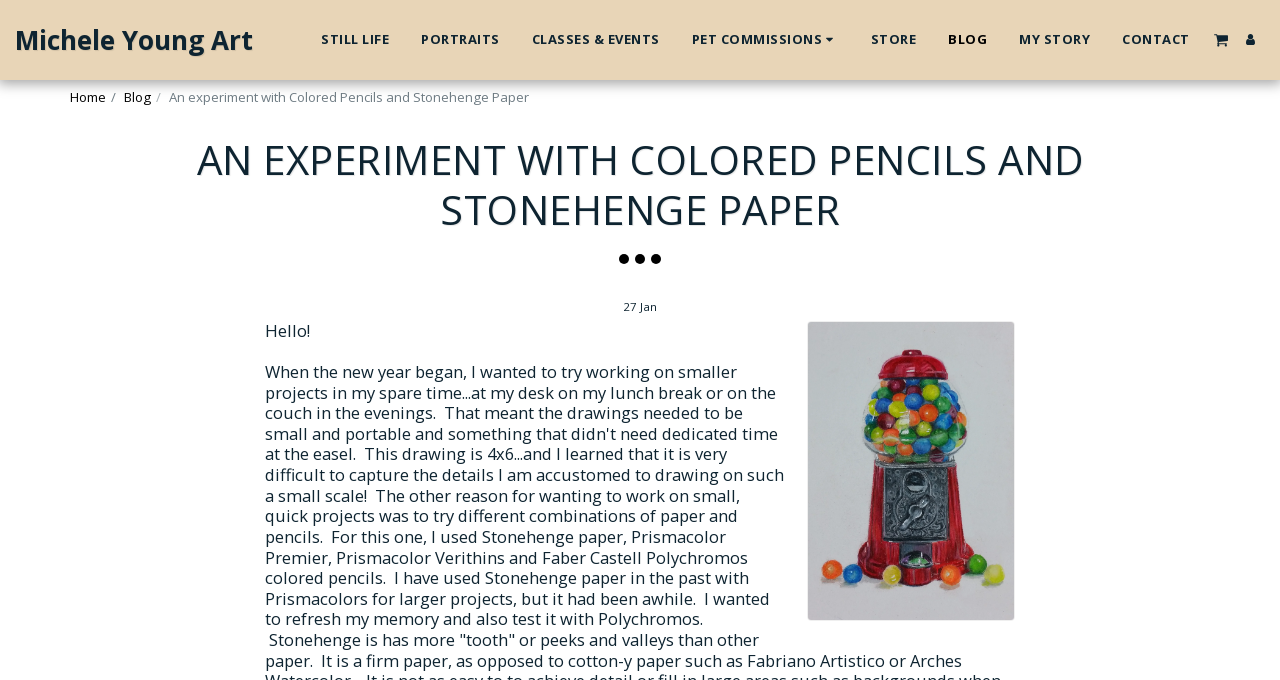Please identify the bounding box coordinates of the element I should click to complete this instruction: 'View MY STORY page'. The coordinates should be given as four float numbers between 0 and 1, like this: [left, top, right, bottom].

[0.785, 0.039, 0.863, 0.077]